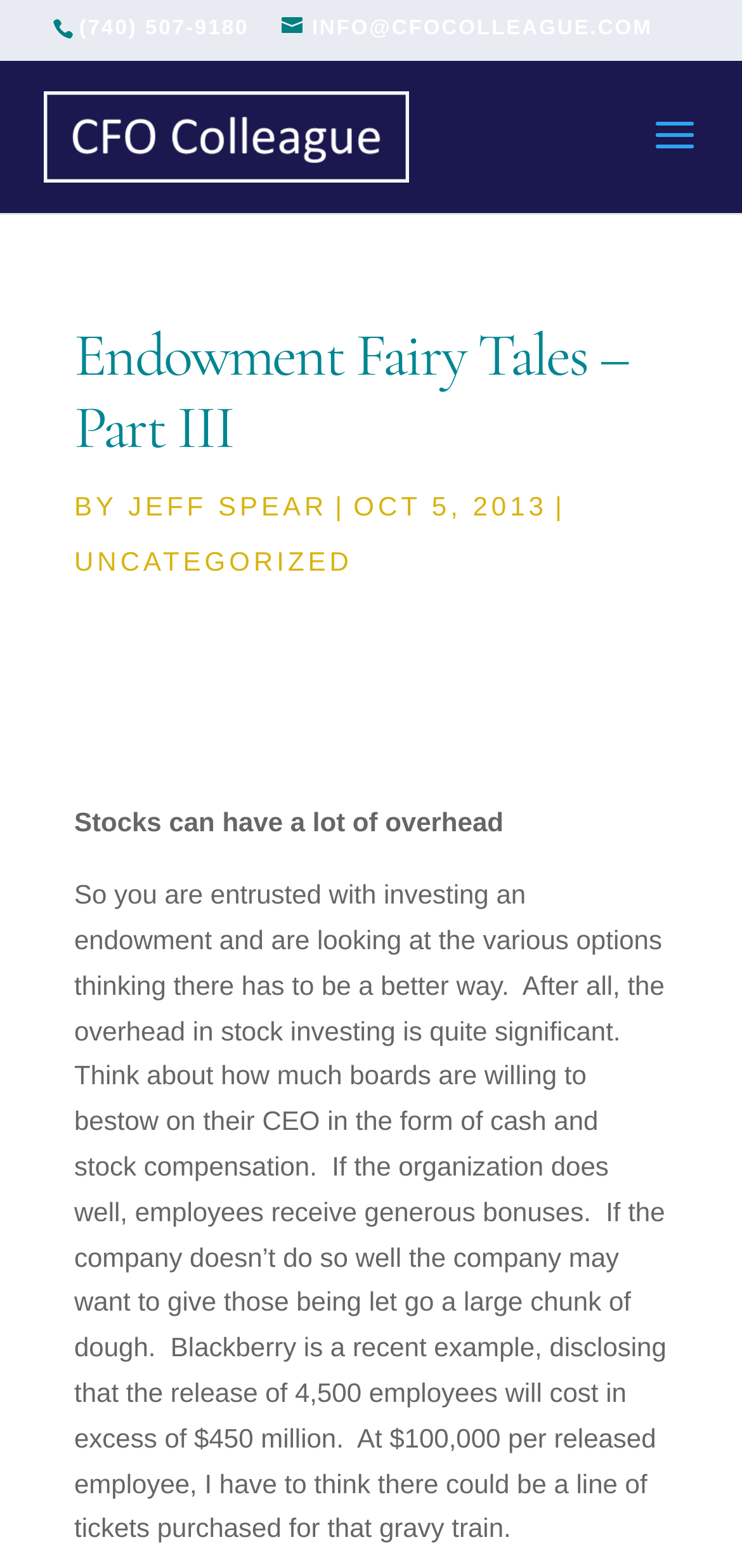Reply to the question with a single word or phrase:
What is the date of the article?

OCT 5, 2013